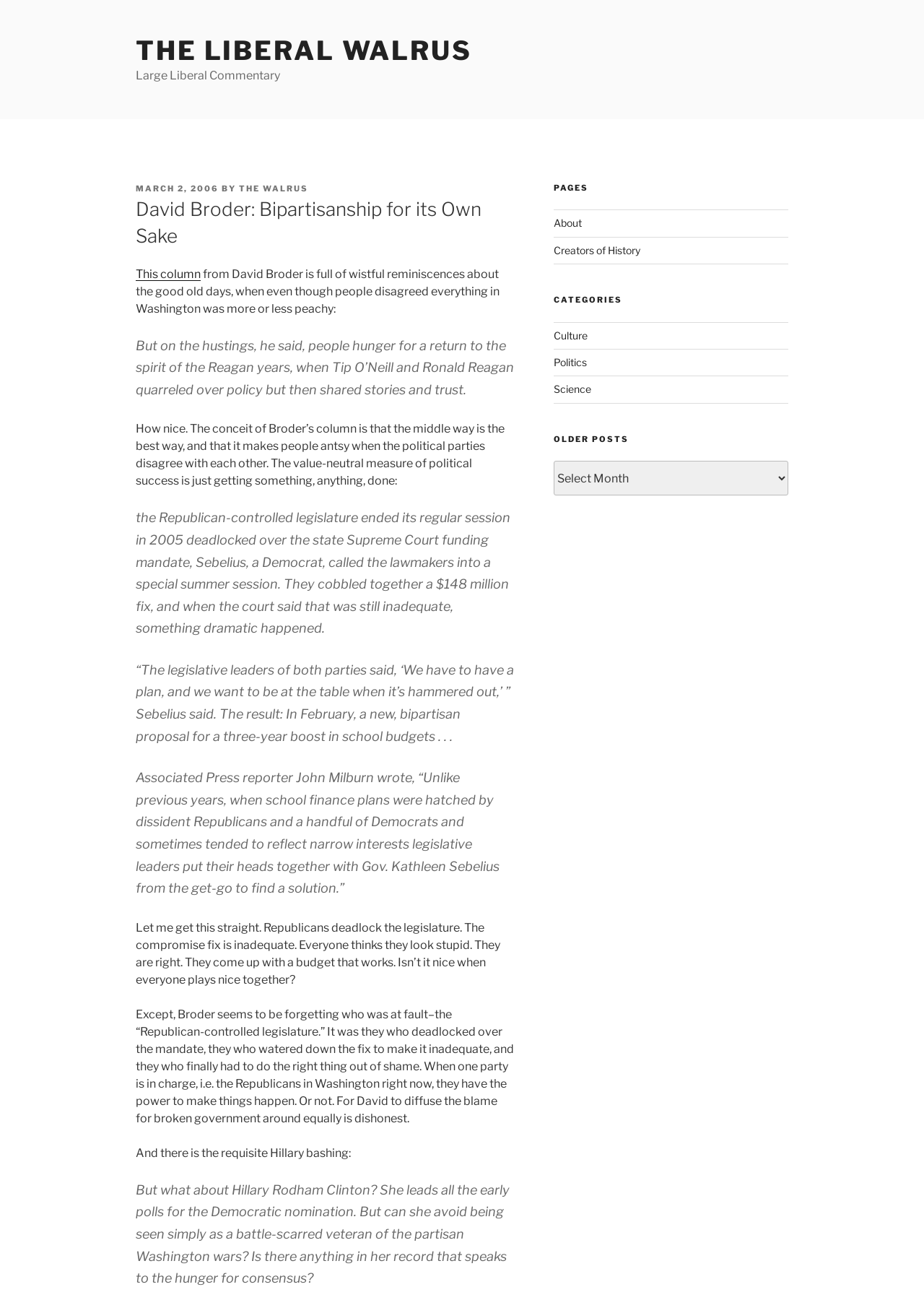Analyze the image and provide a detailed answer to the question: What is the author of the column?

The author of the column is mentioned in the heading 'David Broder: Bipartisanship for its Own Sake' and also in the text 'This column from David Broder is full of wistful reminiscences about the good old days...'.